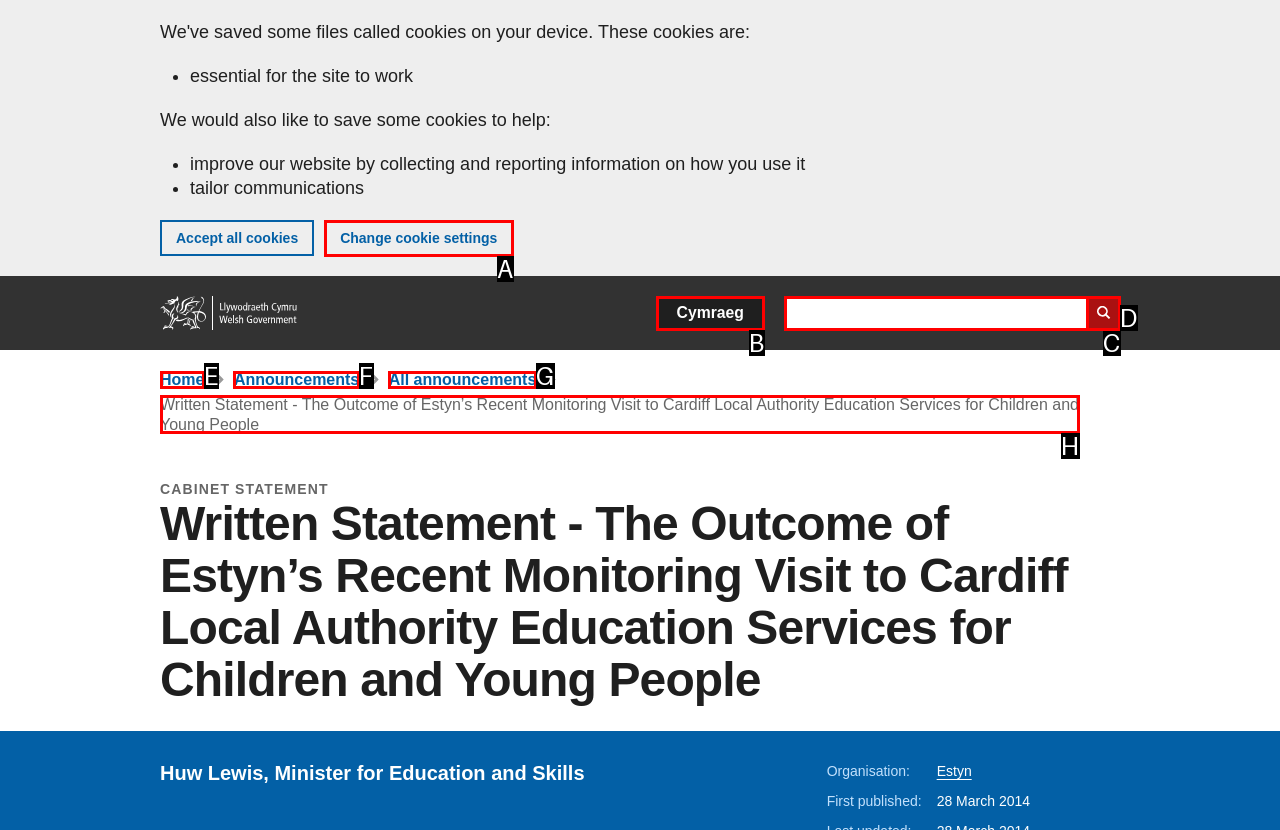Indicate the letter of the UI element that should be clicked to accomplish the task: View Written Statement. Answer with the letter only.

H